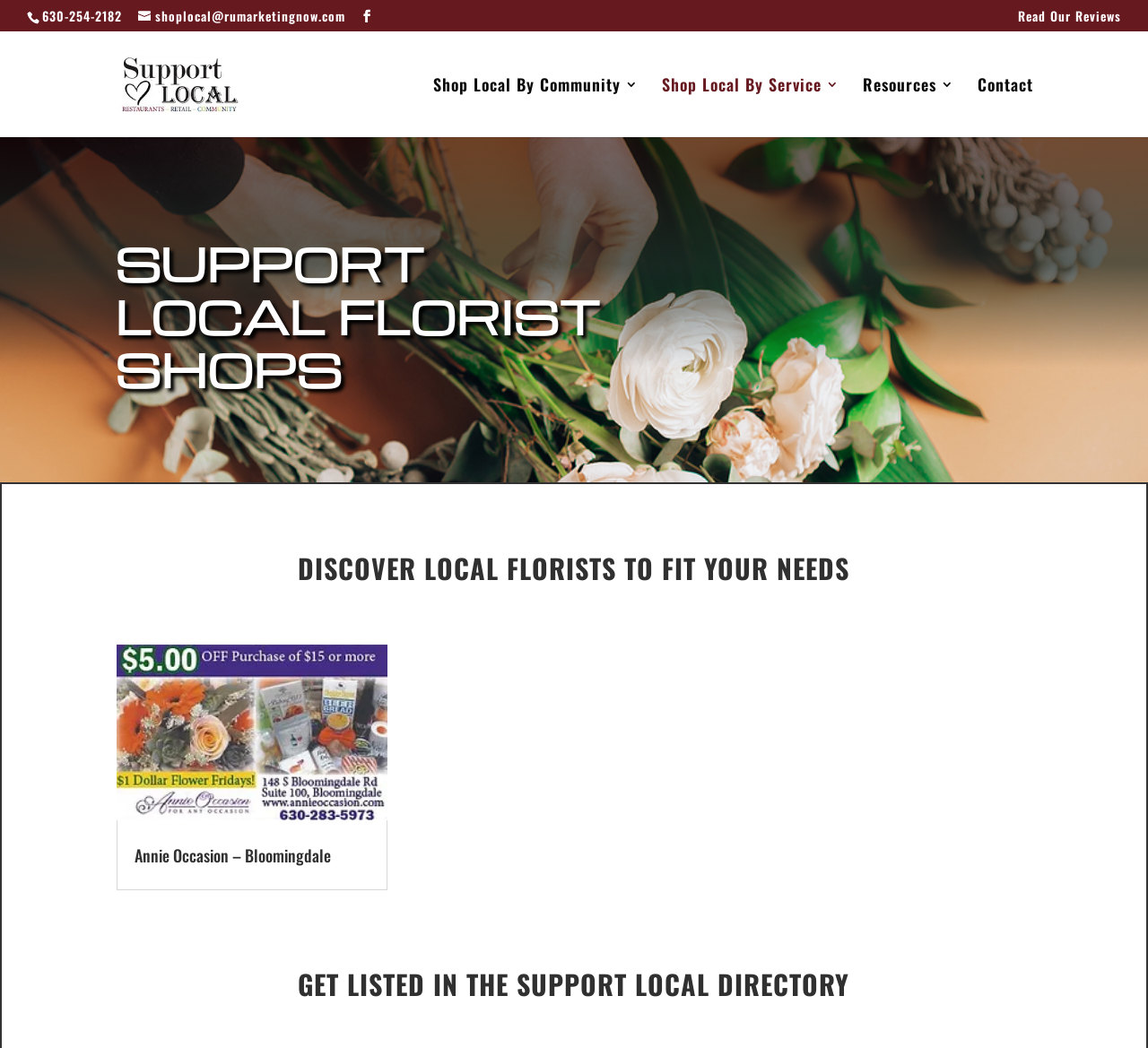Use a single word or phrase to respond to the question:
How many ways can I shop local?

2